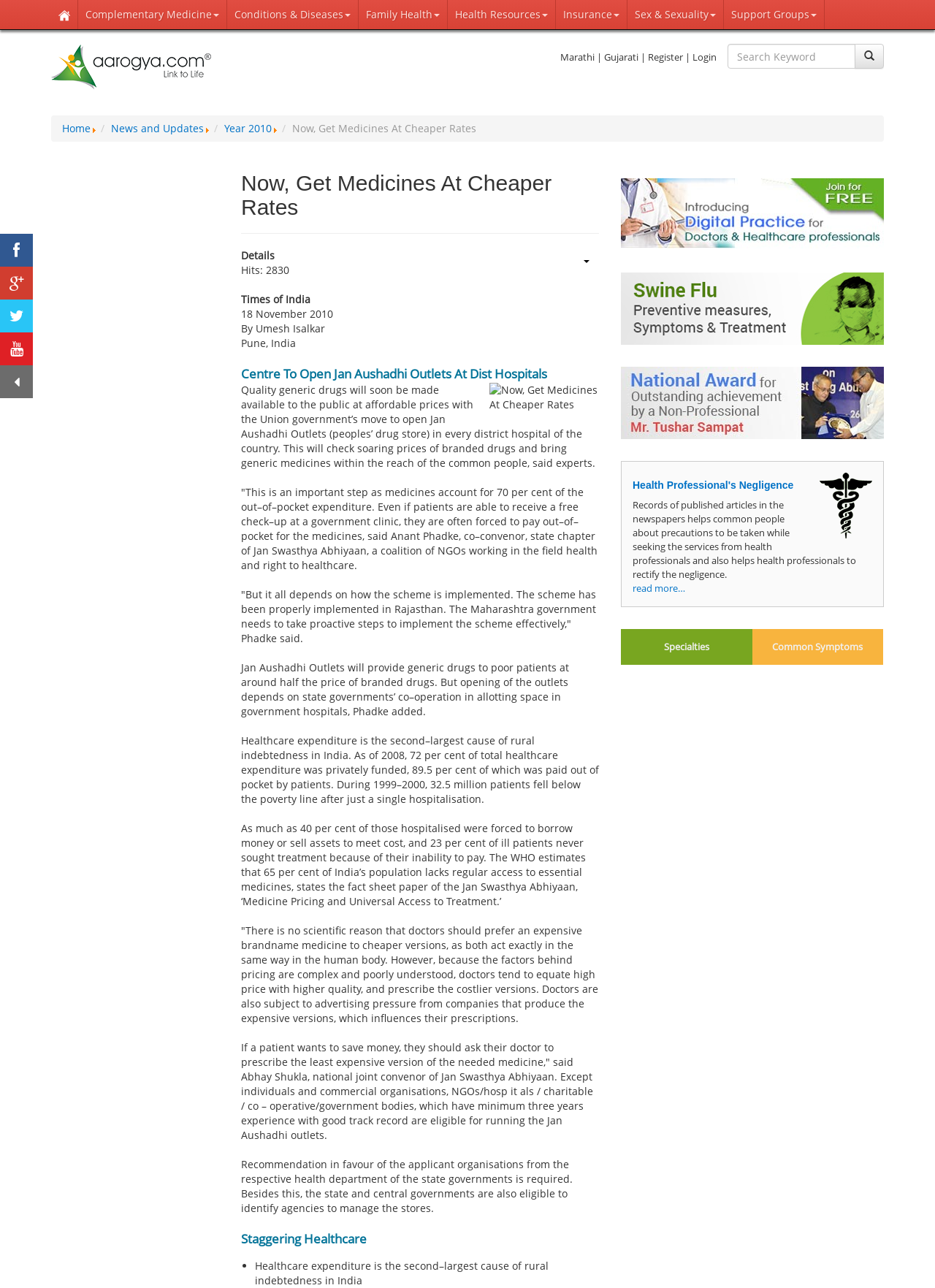Please find the bounding box coordinates of the clickable region needed to complete the following instruction: "Contact 'HartfordInfo.org'". The bounding box coordinates must consist of four float numbers between 0 and 1, i.e., [left, top, right, bottom].

None